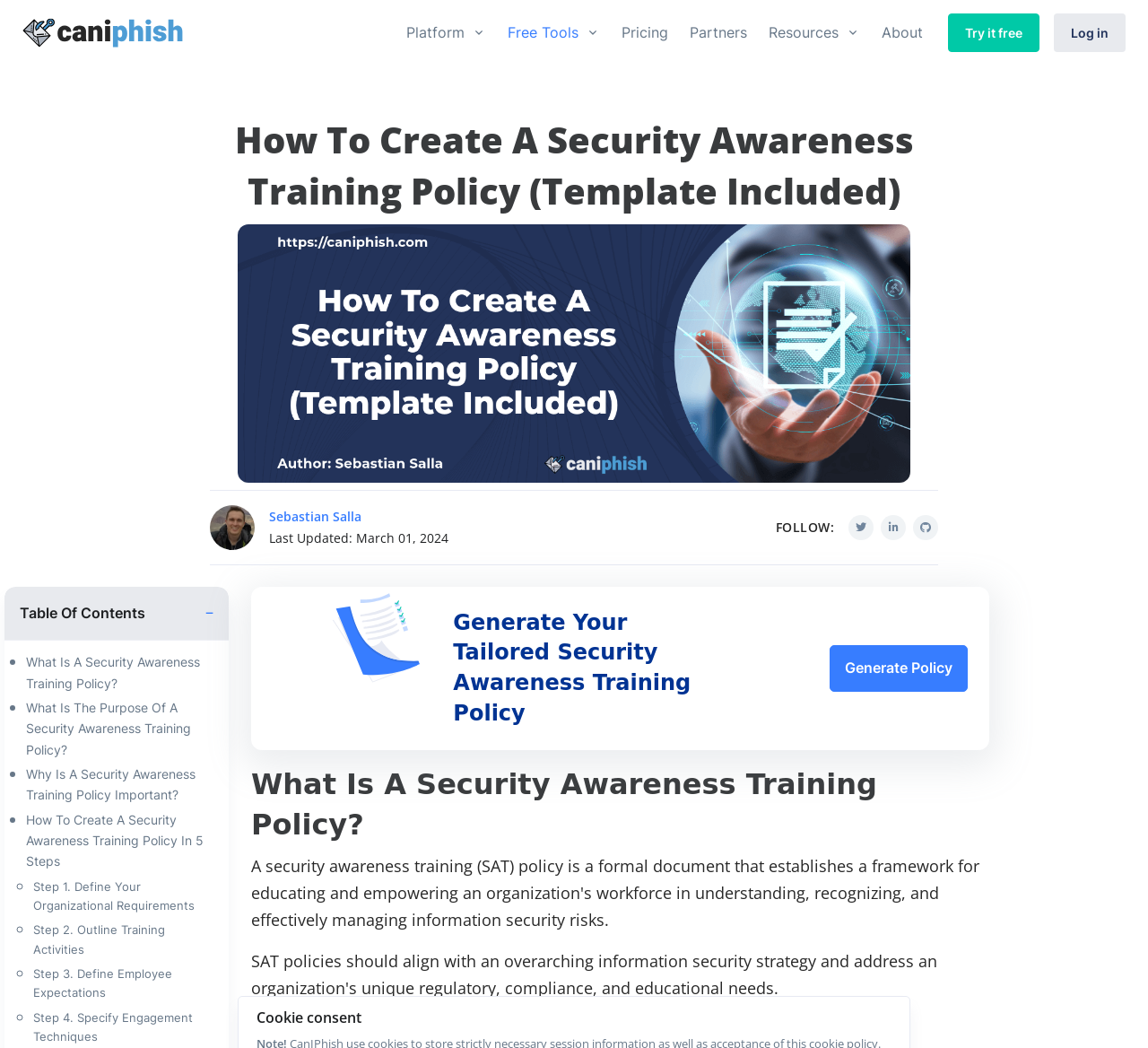Bounding box coordinates are specified in the format (top-left x, top-left y, bottom-right x, bottom-right y). All values are floating point numbers bounded between 0 and 1. Please provide the bounding box coordinate of the region this sentence describes: Log in

[0.918, 0.012, 0.98, 0.049]